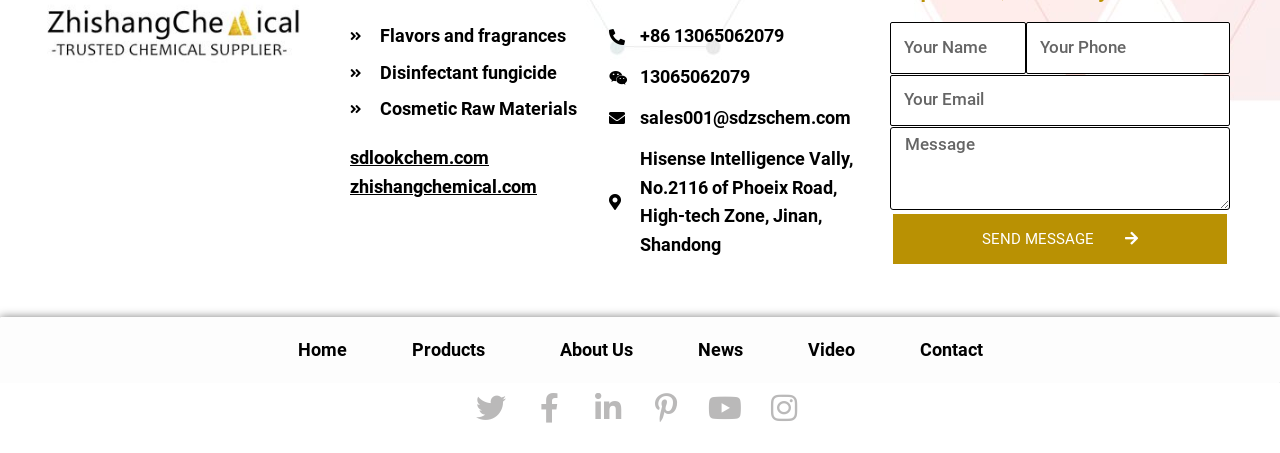Please indicate the bounding box coordinates of the element's region to be clicked to achieve the instruction: "Click on the 'SEND MESSAGE' button". Provide the coordinates as four float numbers between 0 and 1, i.e., [left, top, right, bottom].

[0.695, 0.467, 0.961, 0.59]